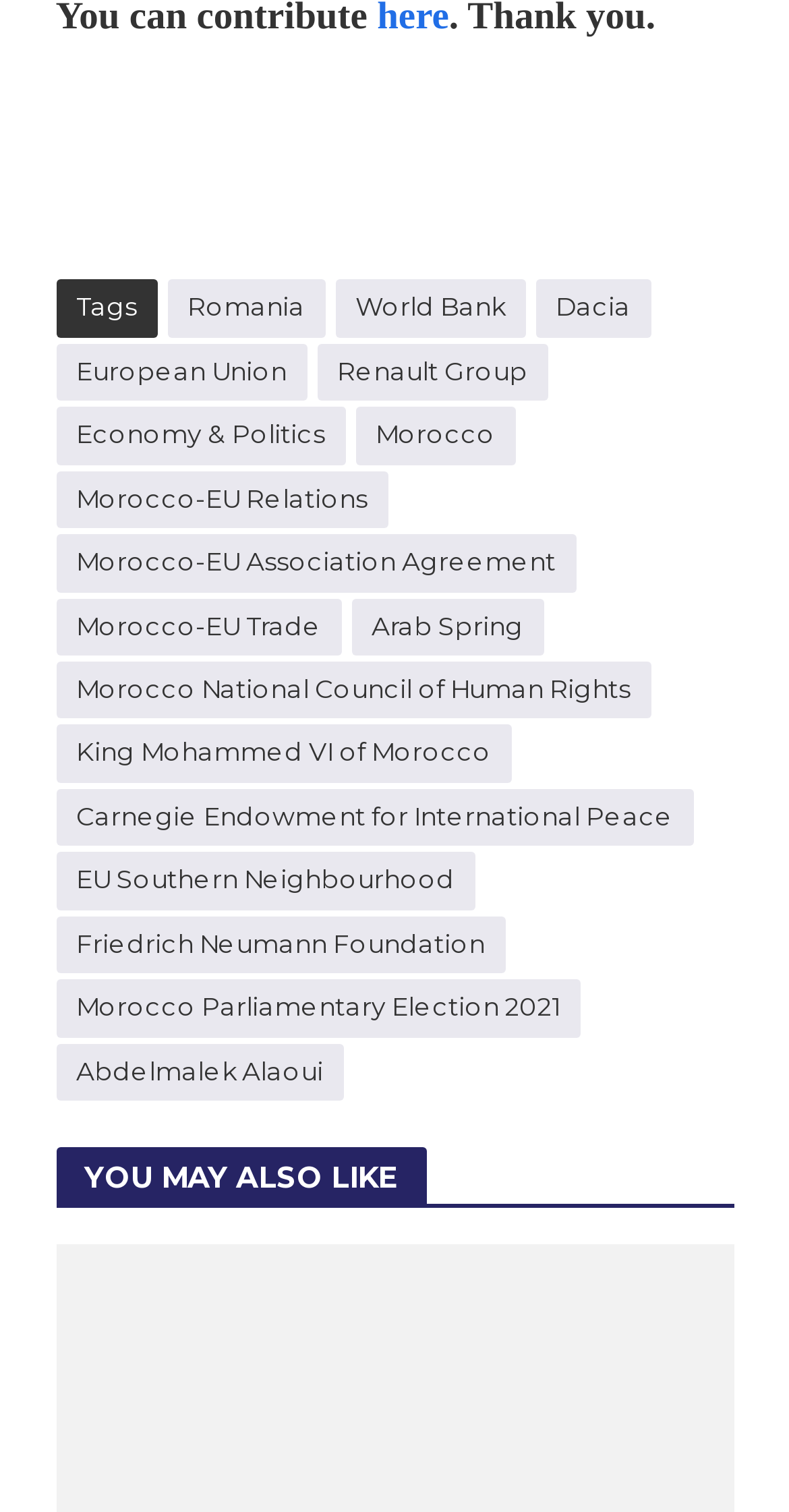Answer the following query concisely with a single word or phrase:
How many tags are related to Morocco?

5